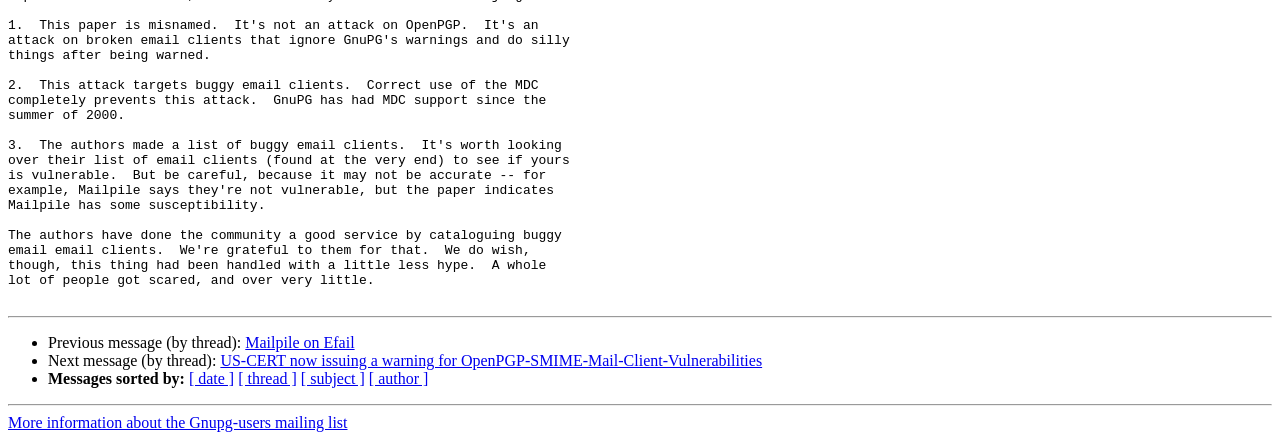What is the text of the last link element?
Using the image, provide a concise answer in one word or a short phrase.

More information about the Gnupg-users mailing list